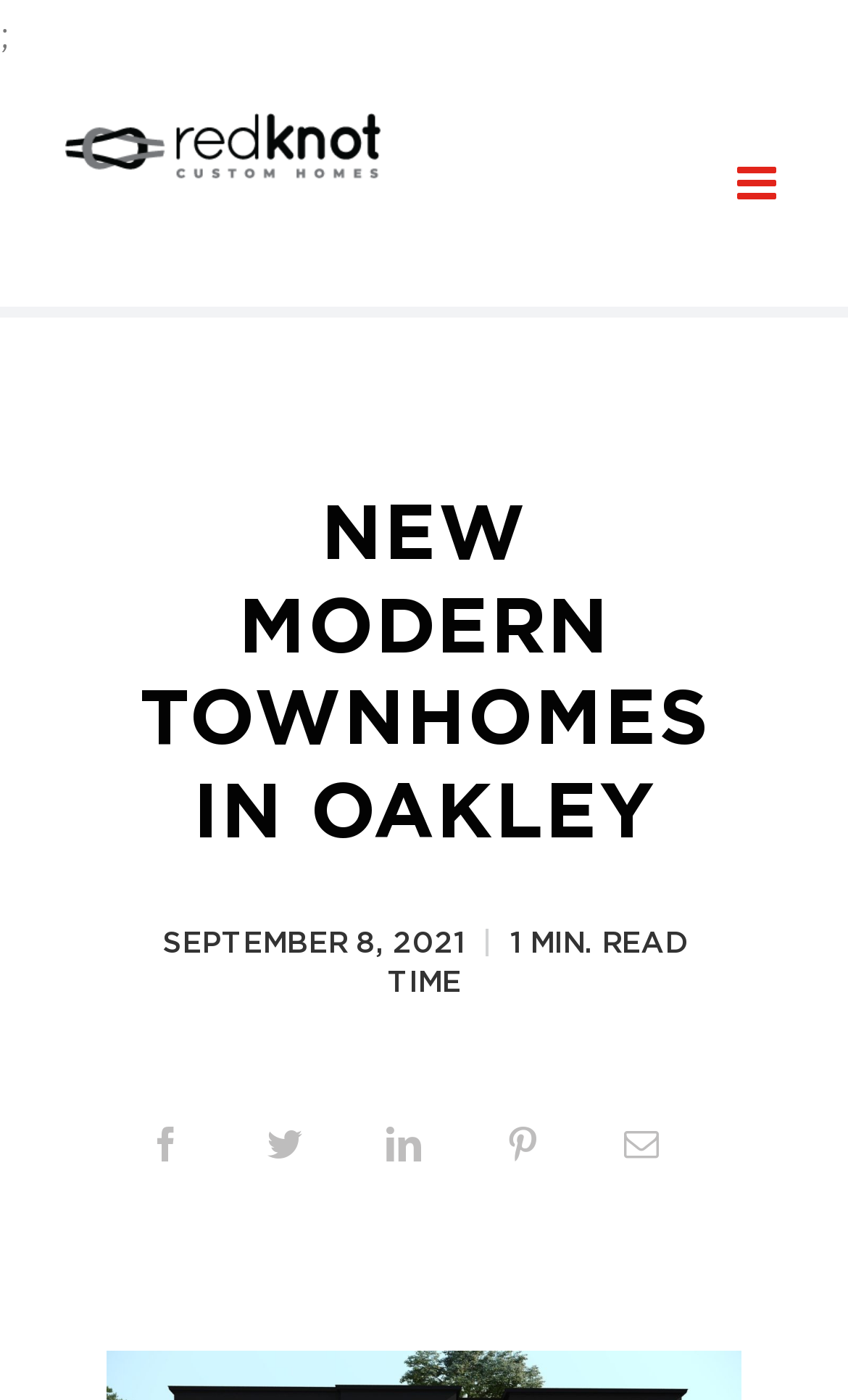Is the mobile menu expanded?
Answer the question using a single word or phrase, according to the image.

No